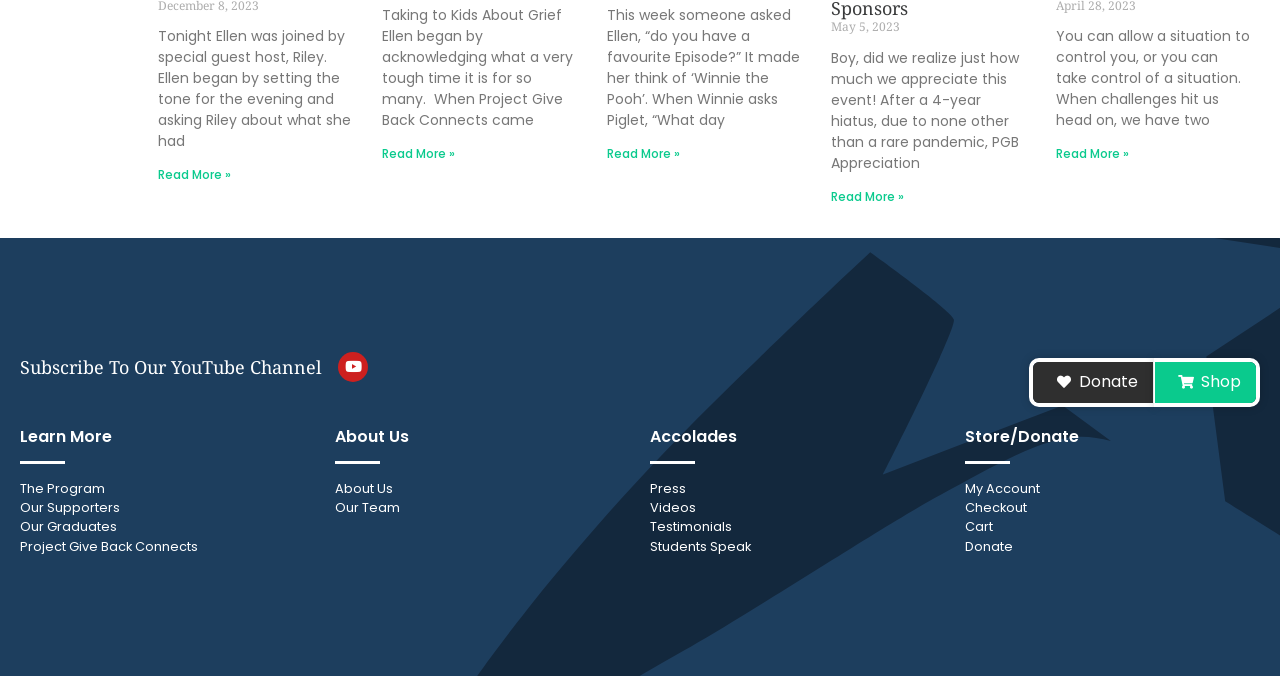Identify the bounding box coordinates of the clickable section necessary to follow the following instruction: "Learn more about the program". The coordinates should be presented as four float numbers from 0 to 1, i.e., [left, top, right, bottom].

[0.016, 0.709, 0.246, 0.737]